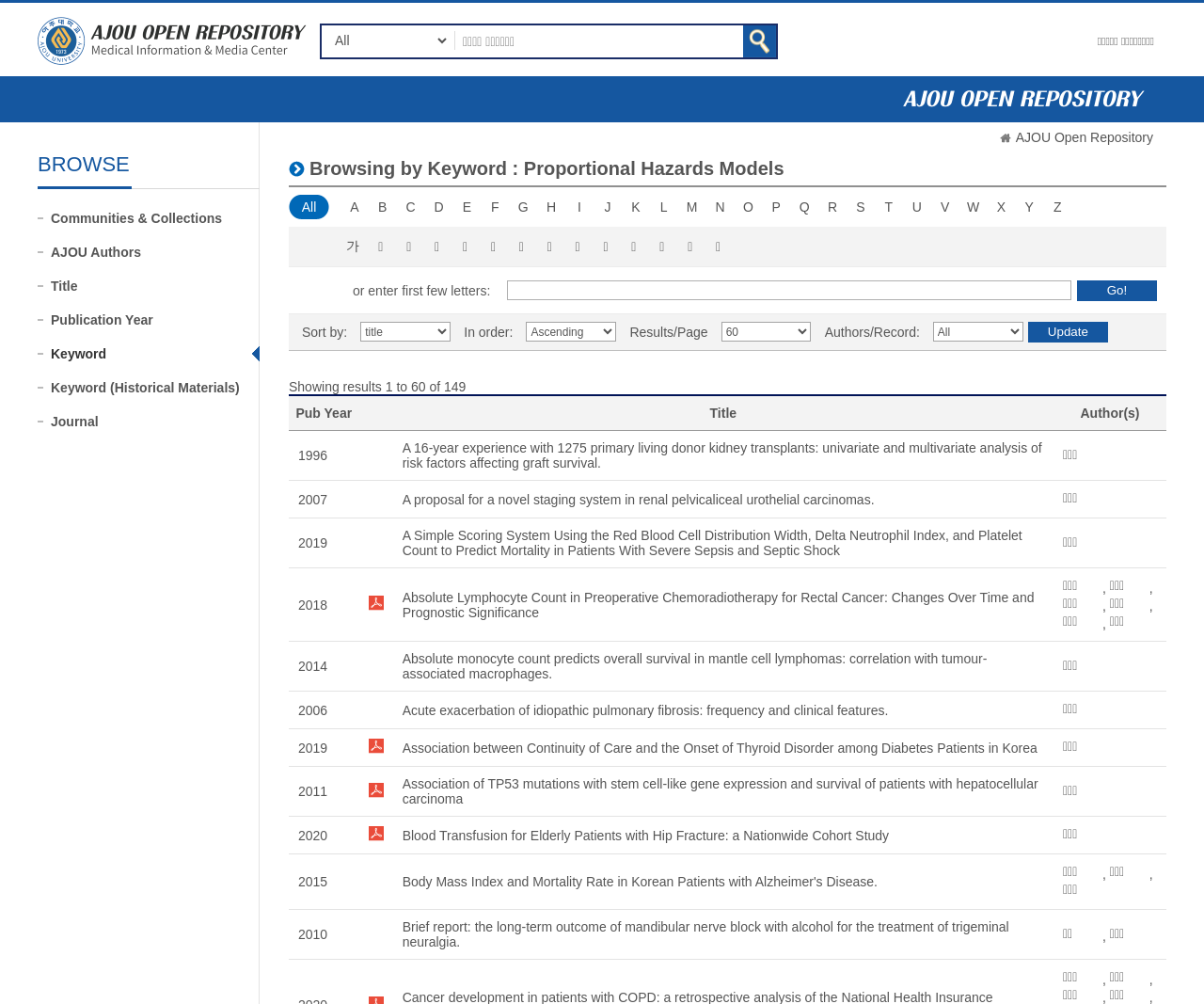Locate the bounding box coordinates of the clickable area to execute the instruction: "Browse by author". Provide the coordinates as four float numbers between 0 and 1, represented as [left, top, right, bottom].

[0.042, 0.241, 0.216, 0.261]